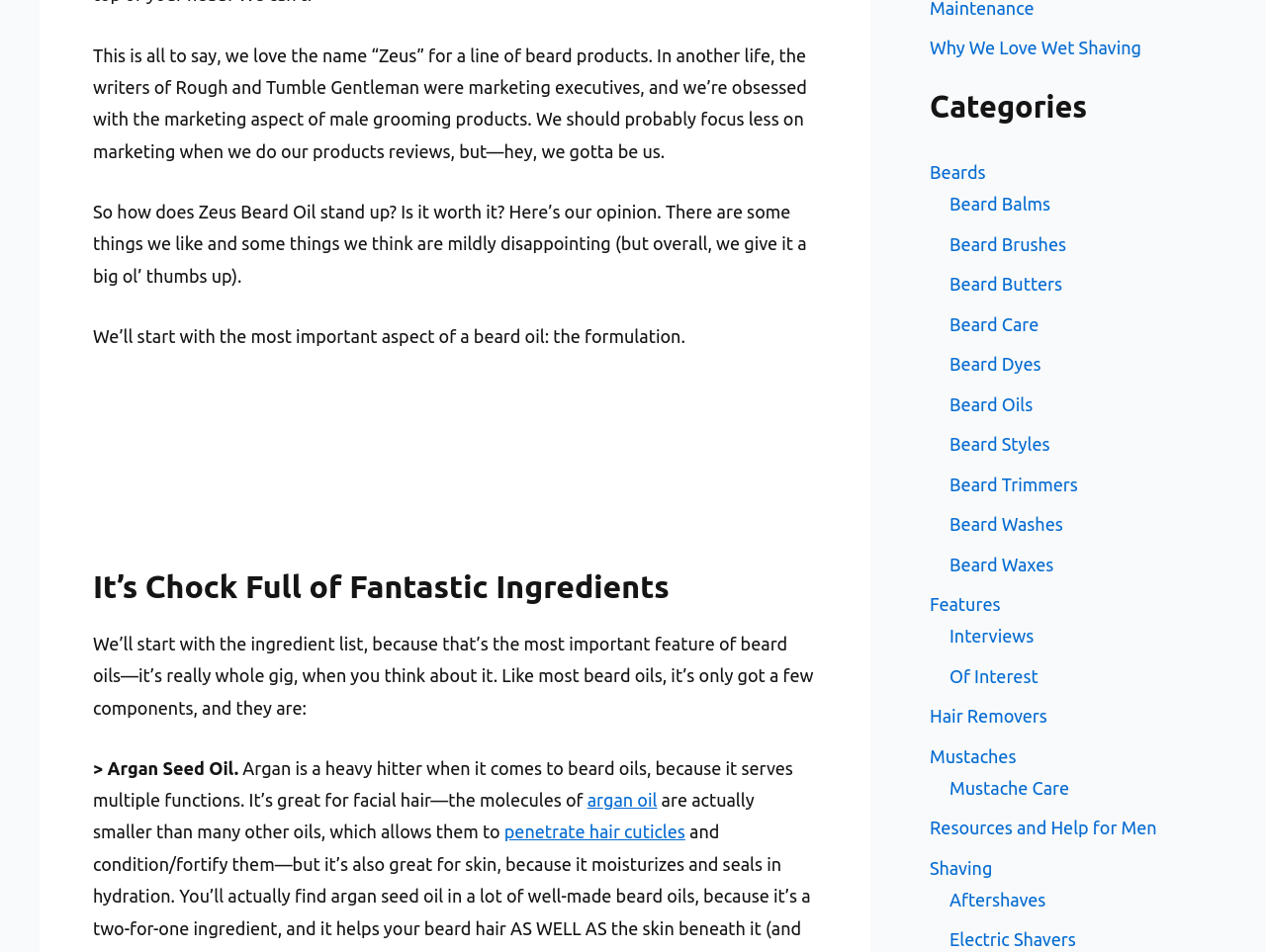Using details from the image, please answer the following question comprehensively:
What is the name of the product being reviewed?

The product being reviewed is mentioned in the text as 'Zeus Beard Oil', which is a type of beard product. The review discusses the formulation and ingredients of the product.